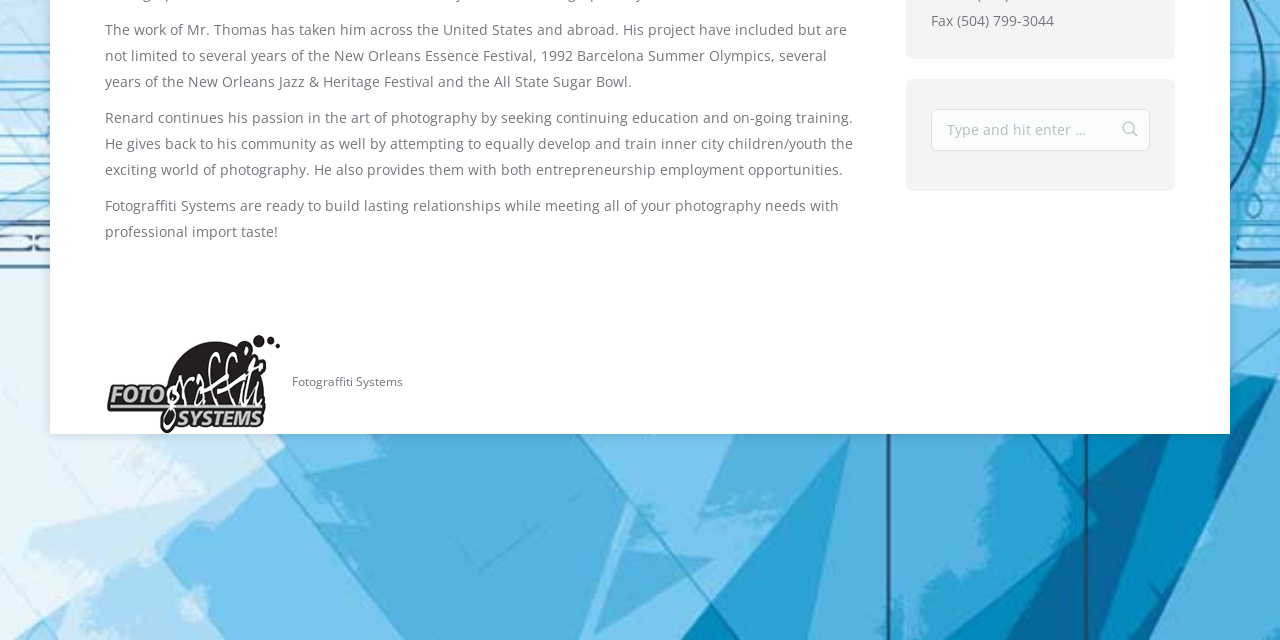Using the description: "parent_node: Skip to content", determine the UI element's bounding box coordinates. Ensure the coordinates are in the format of four float numbers between 0 and 1, i.e., [left, top, right, bottom].

[0.958, 0.916, 0.992, 0.984]